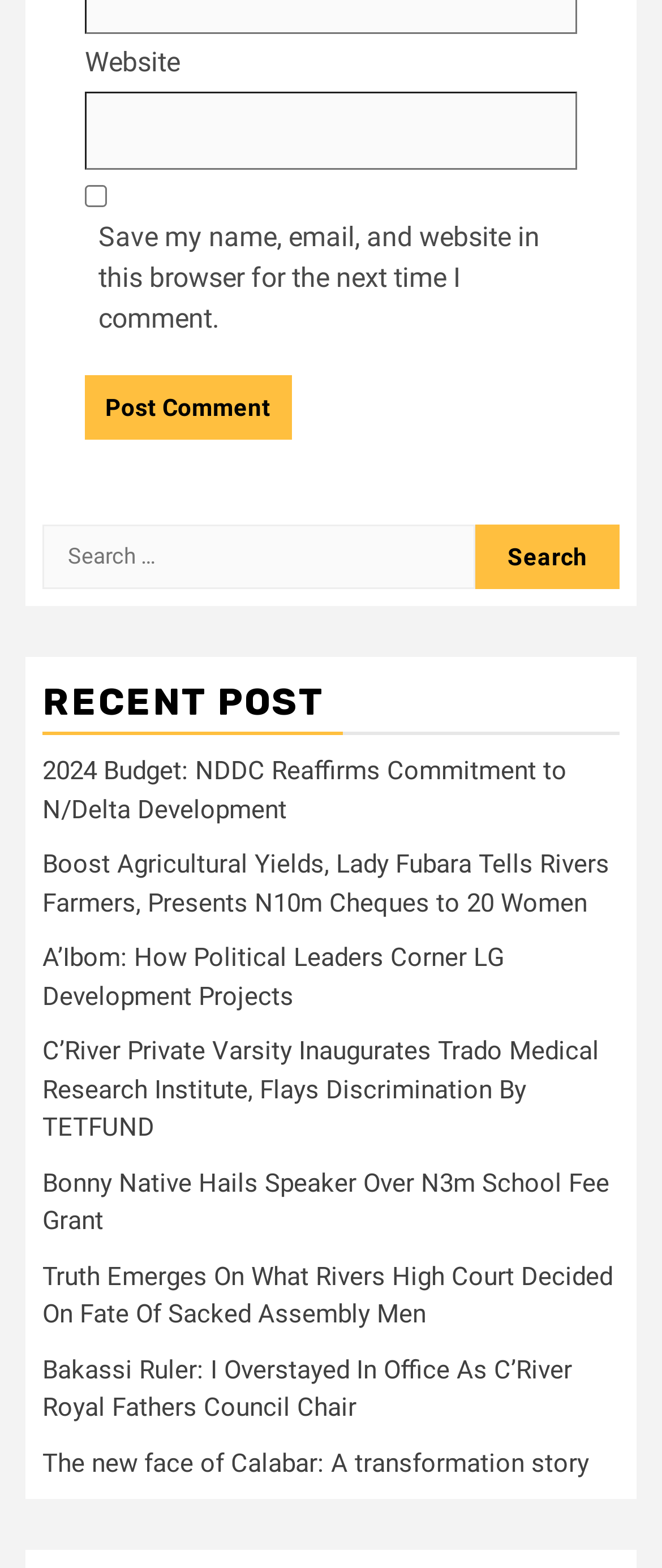Pinpoint the bounding box coordinates for the area that should be clicked to perform the following instruction: "Read the article '2024 Budget: NDDC Reaffirms Commitment to N/Delta Development'".

[0.064, 0.482, 0.856, 0.526]